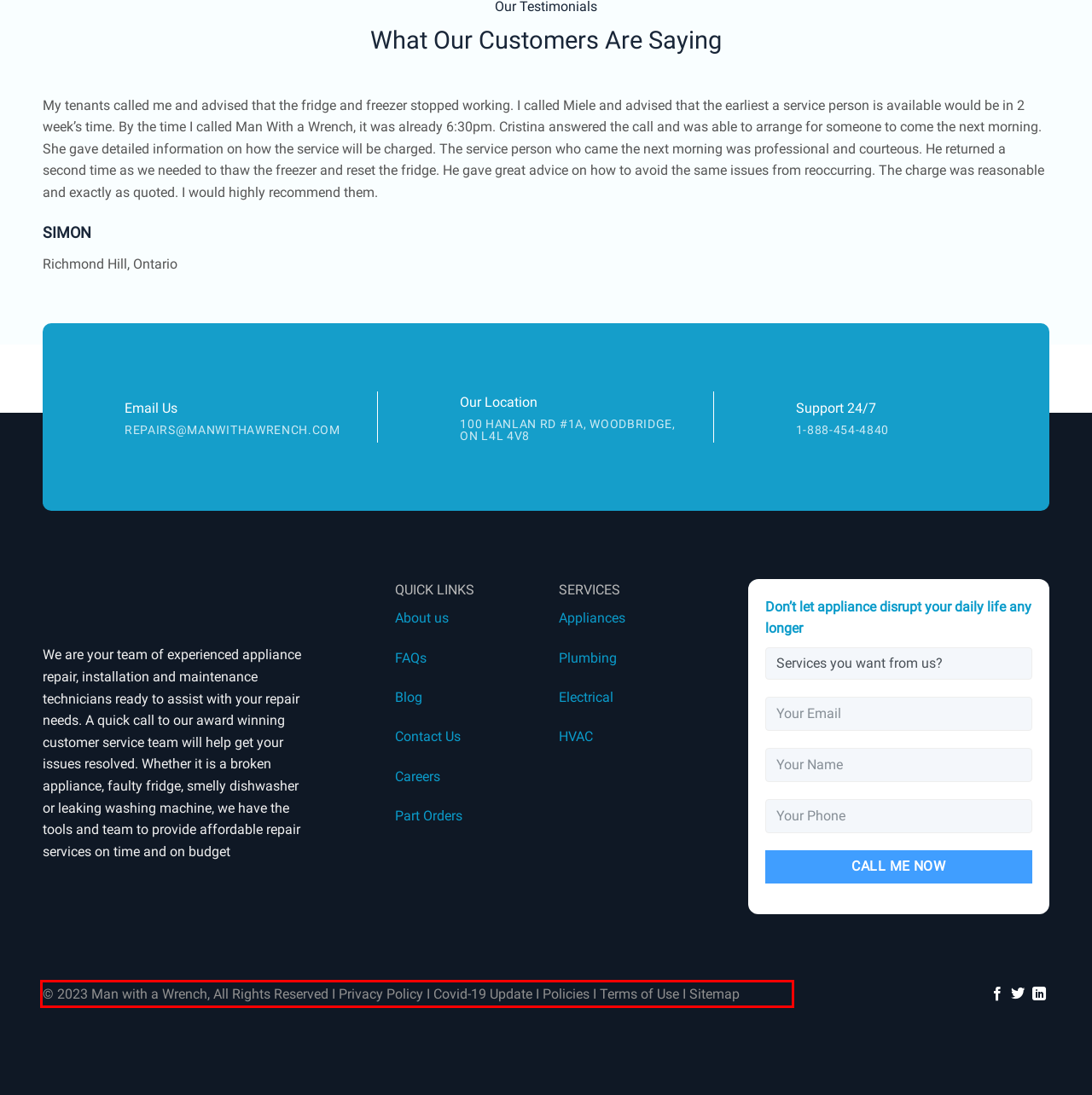Analyze the screenshot of a webpage where a red rectangle is bounding a UI element. Extract and generate the text content within this red bounding box.

© 2023 Man with a Wrench, All Rights Reserved I Privacy Policy I Covid-19 Update I Policies I Terms of Use I Sitemap